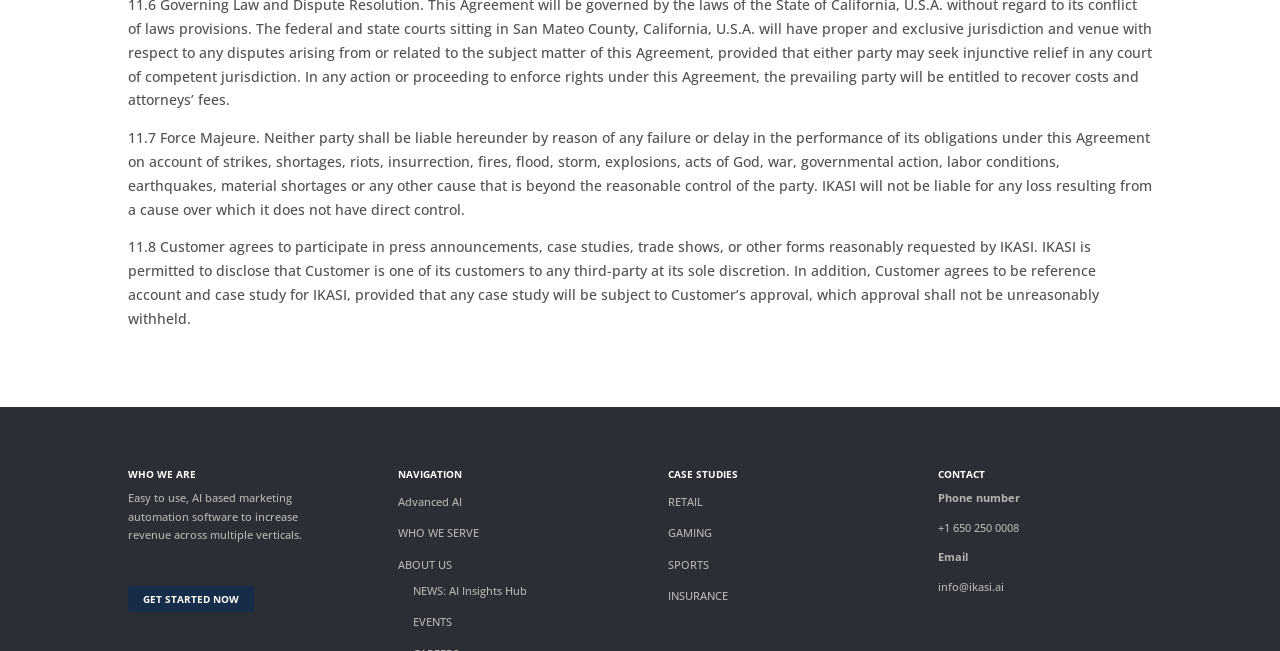Analyze the image and provide a detailed answer to the question: What type of software does the company offer?

The type of software can be inferred from the text 'Easy to use, AI based marketing automation software to increase revenue across multiple verticals.'